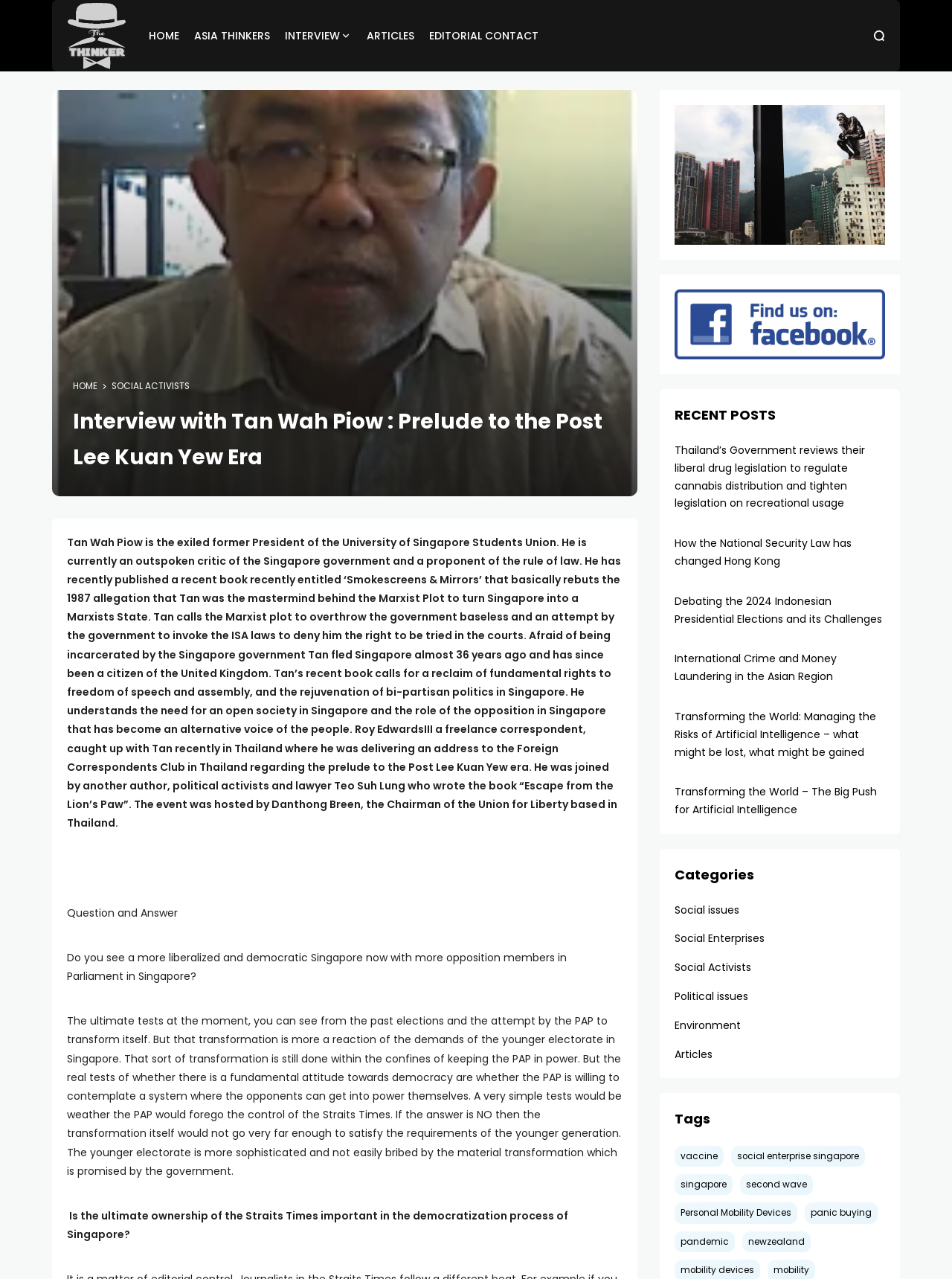Find the bounding box coordinates of the element I should click to carry out the following instruction: "View recent posts".

[0.708, 0.316, 0.815, 0.334]